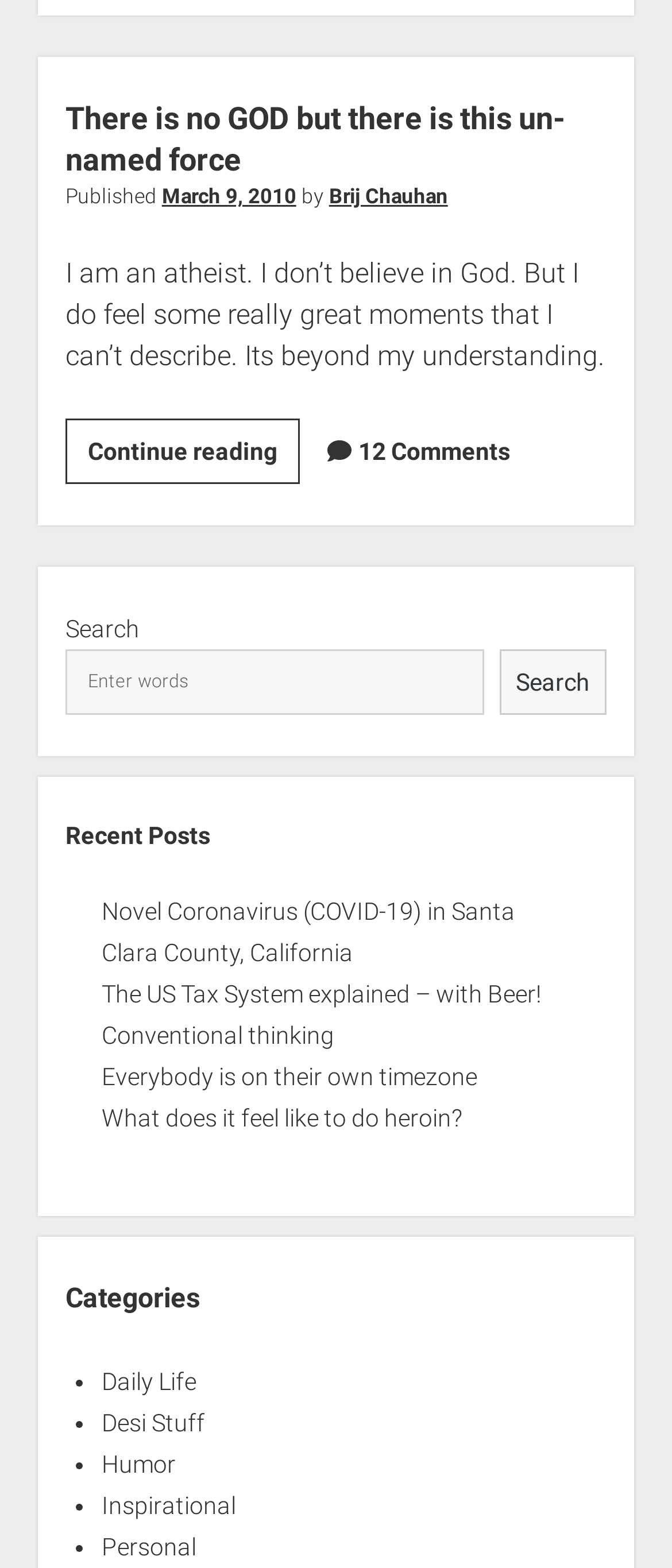Pinpoint the bounding box coordinates of the clickable element to carry out the following instruction: "View recent post 'Novel Coronavirus (COVID-19) in Santa Clara County, California'."

[0.151, 0.572, 0.766, 0.616]